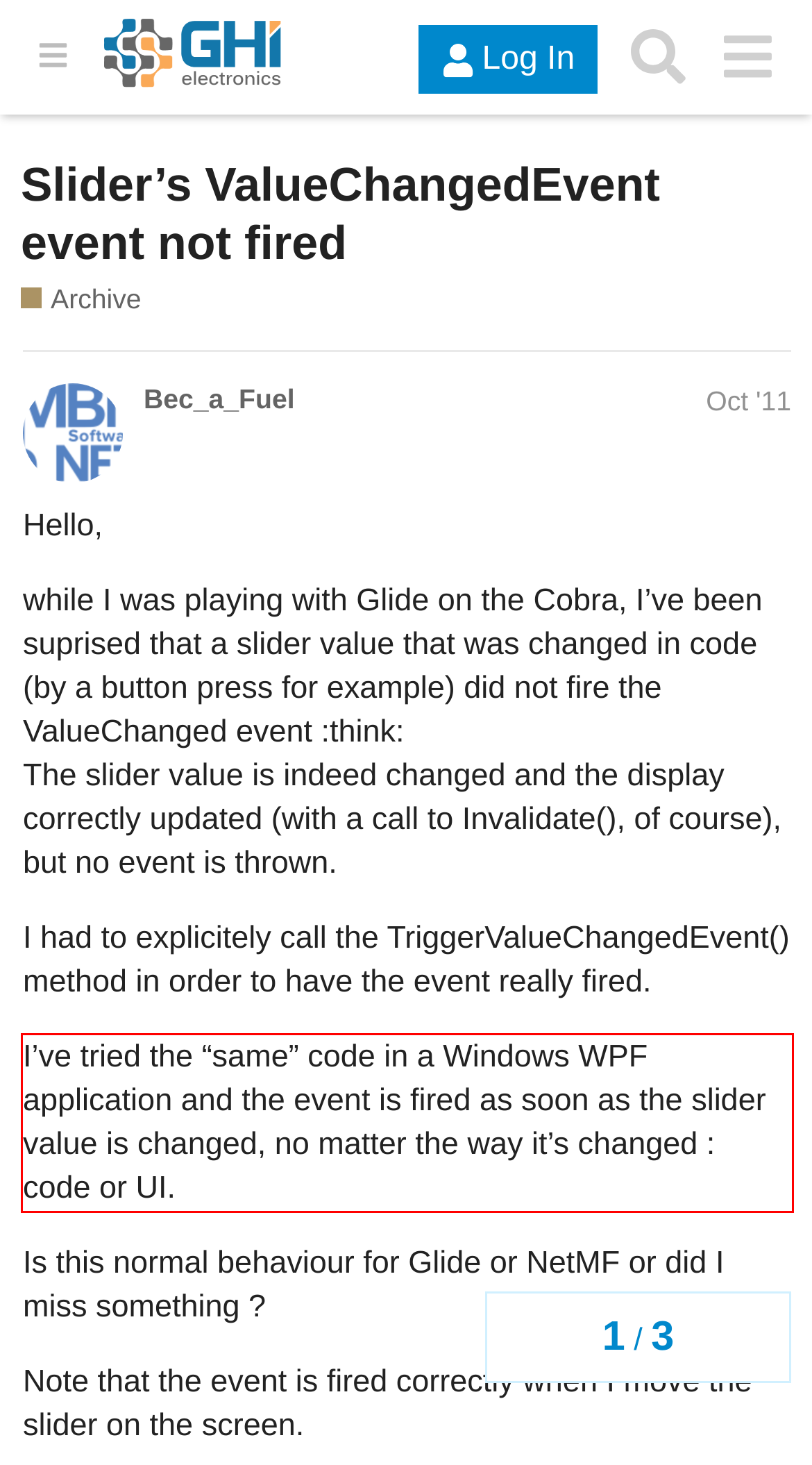You are given a screenshot with a red rectangle. Identify and extract the text within this red bounding box using OCR.

I’ve tried the “same” code in a Windows WPF application and the event is fired as soon as the slider value is changed, no matter the way it’s changed : code or UI.